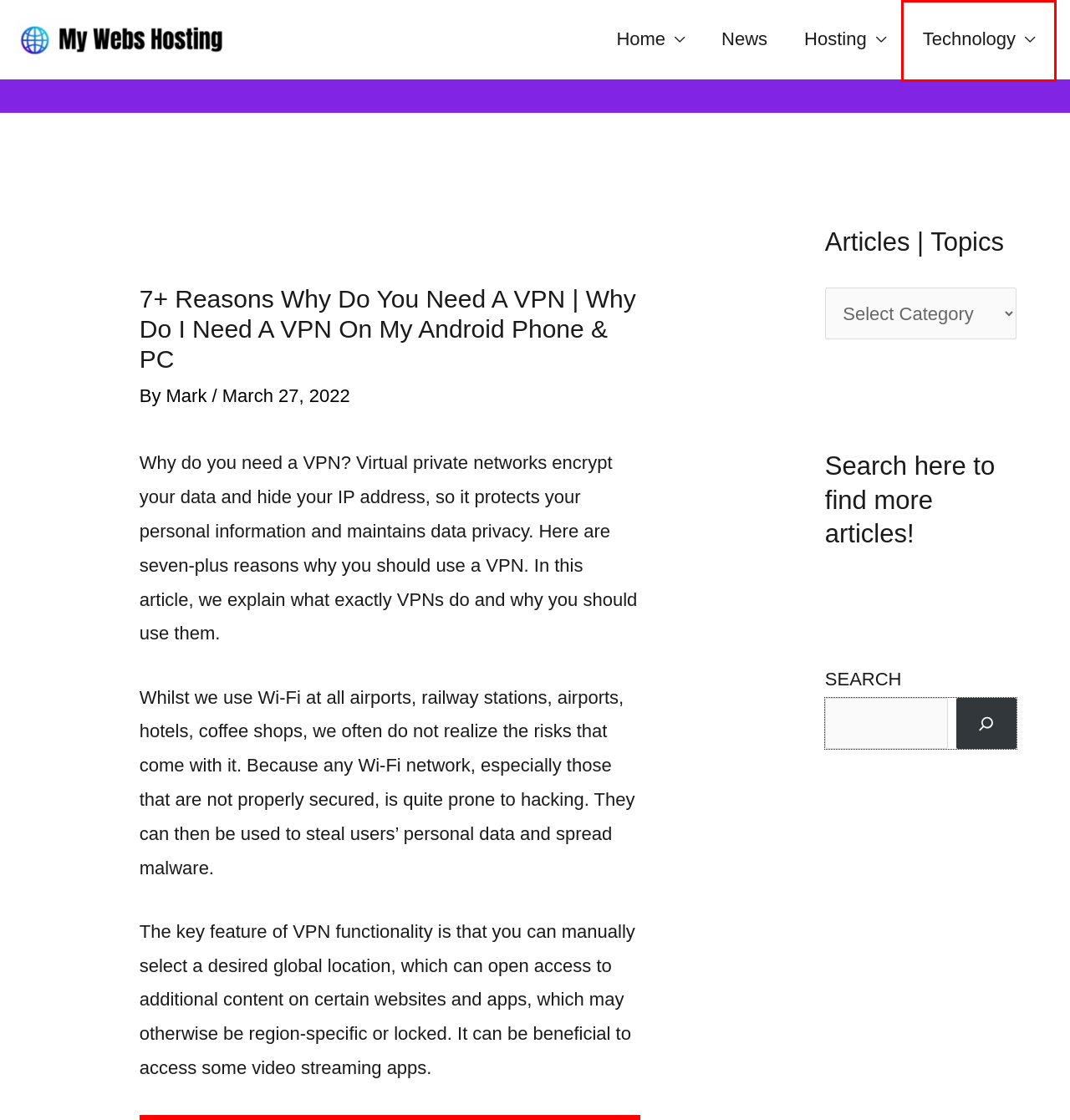You are given a screenshot depicting a webpage with a red bounding box around a UI element. Select the description that best corresponds to the new webpage after clicking the selected element. Here are the choices:
A. Beginners Guide To Know Everything About Web Hosting - My Webs Hosting
B. My Webs Hosting - A Complete Guide To Website, Web Hosting, Cloud, Computer Tech, Internet
C. Is Bluestacks Safe For PC? Is Bluetacks App Player Safe In 2023
D. Contact Us - My Webs Hosting
E. Terms And Conditions - My Webs Hosting
F. News Archives - My Webs Hosting
G. Why It's The Right Time To Upgrade To The New Windows 11[Download]
H. Hosting Archives - My Webs Hosting

A